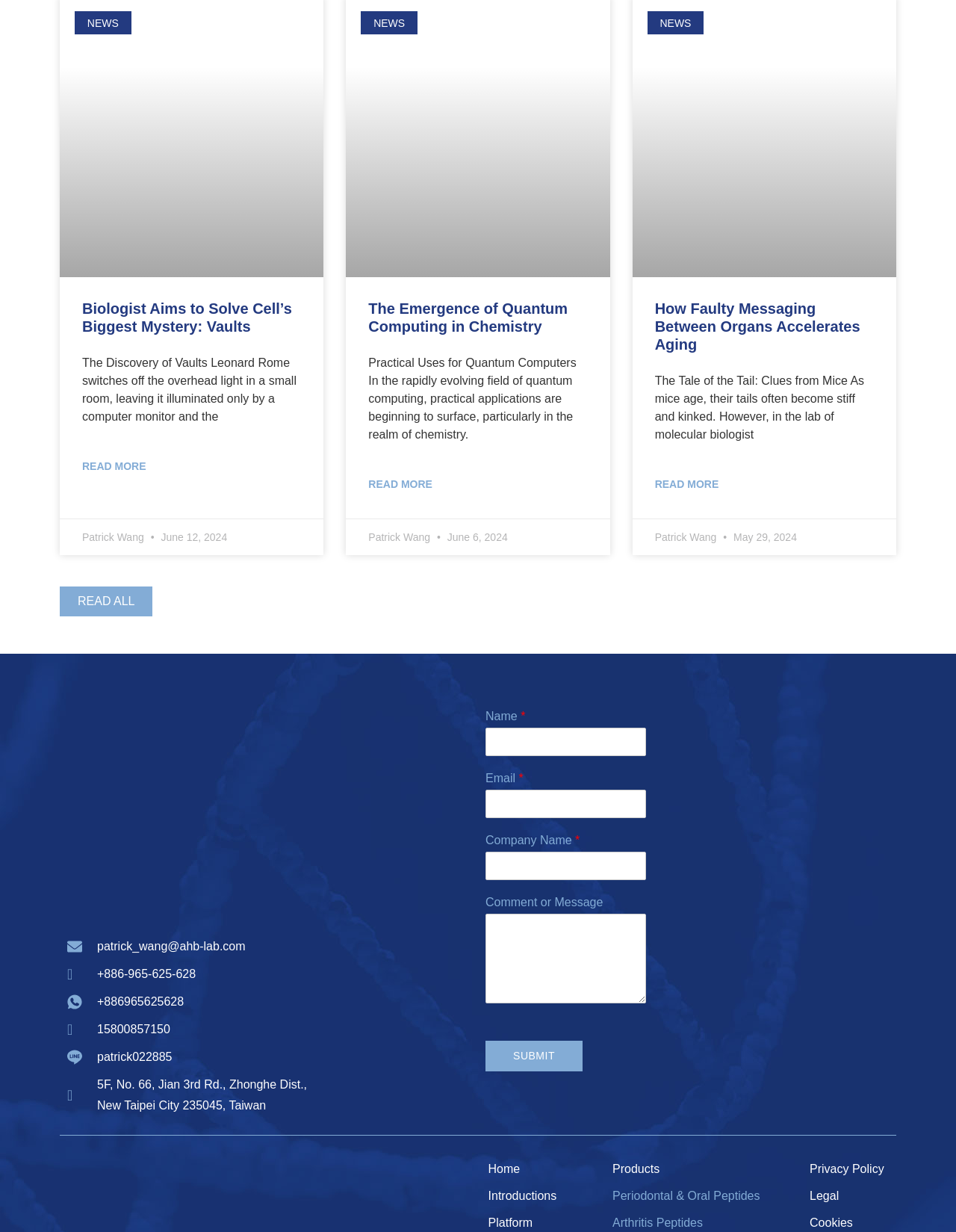Determine the bounding box coordinates of the clickable element necessary to fulfill the instruction: "Click the 'SUBMIT' button". Provide the coordinates as four float numbers within the 0 to 1 range, i.e., [left, top, right, bottom].

[0.508, 0.844, 0.609, 0.869]